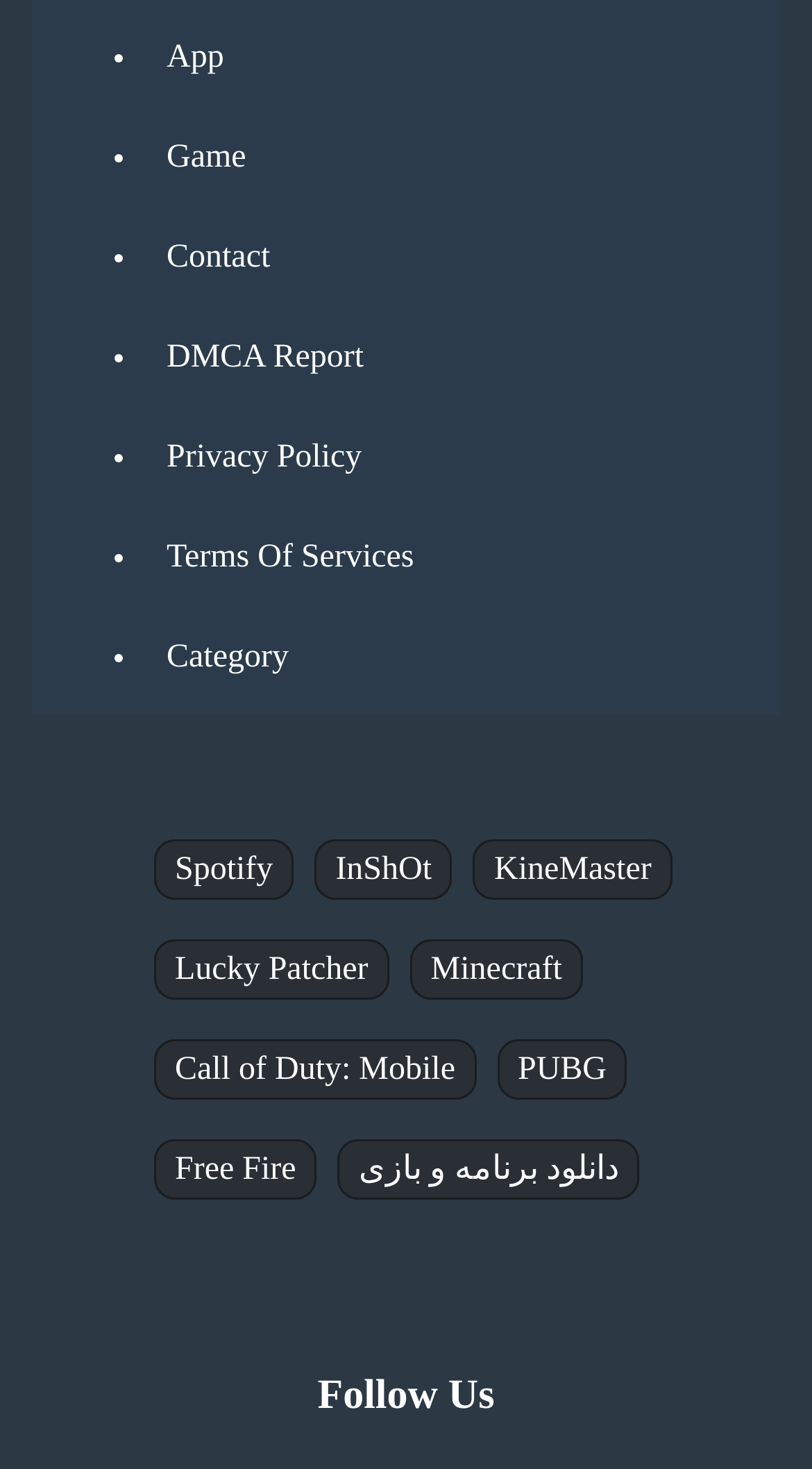Using the format (top-left x, top-left y, bottom-right x, bottom-right y), and given the element description, identify the bounding box coordinates within the screenshot: Call of Duty: Mobile

[0.19, 0.707, 0.586, 0.748]